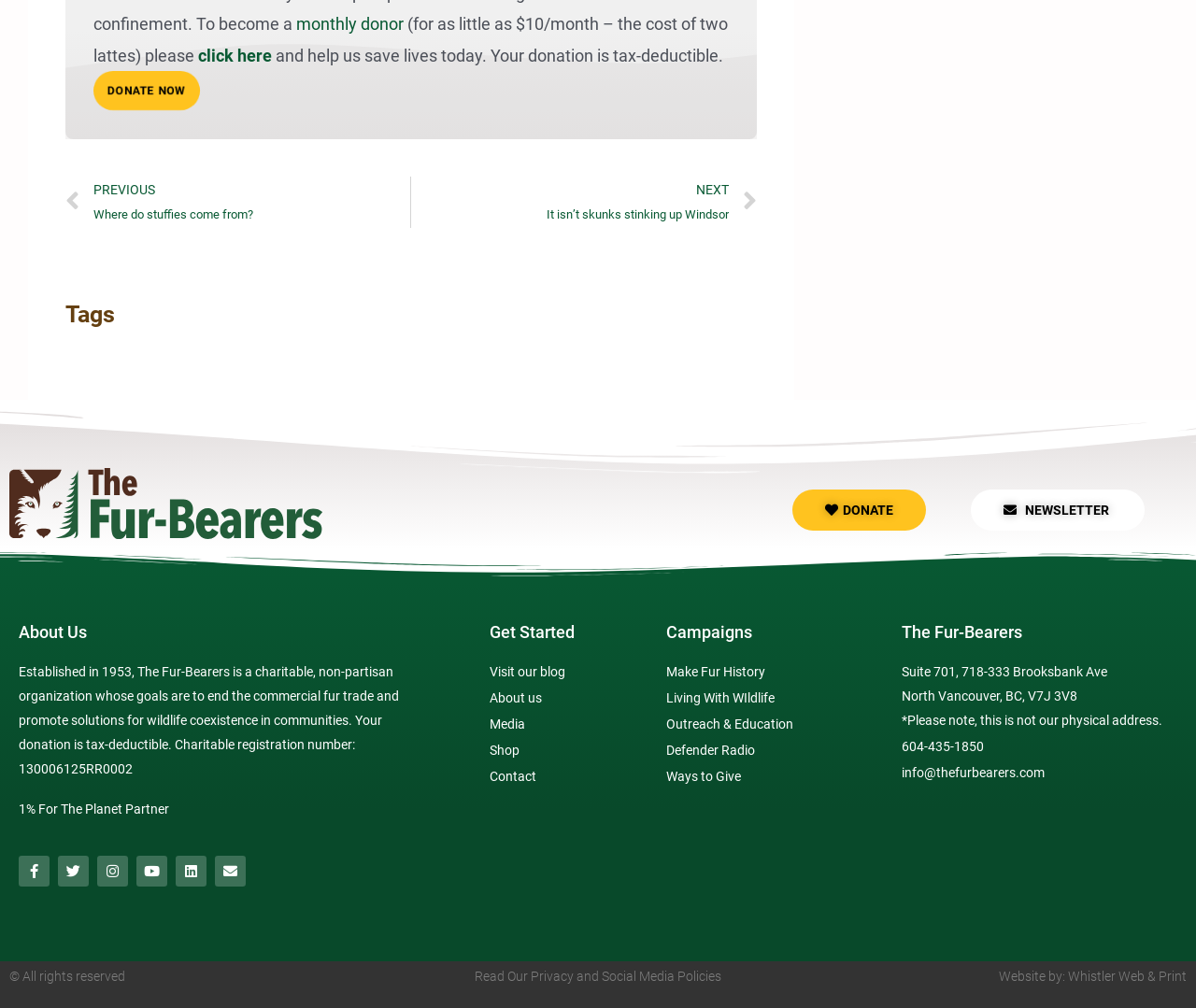Reply to the question with a single word or phrase:
What is the minimum monthly donation?

$10